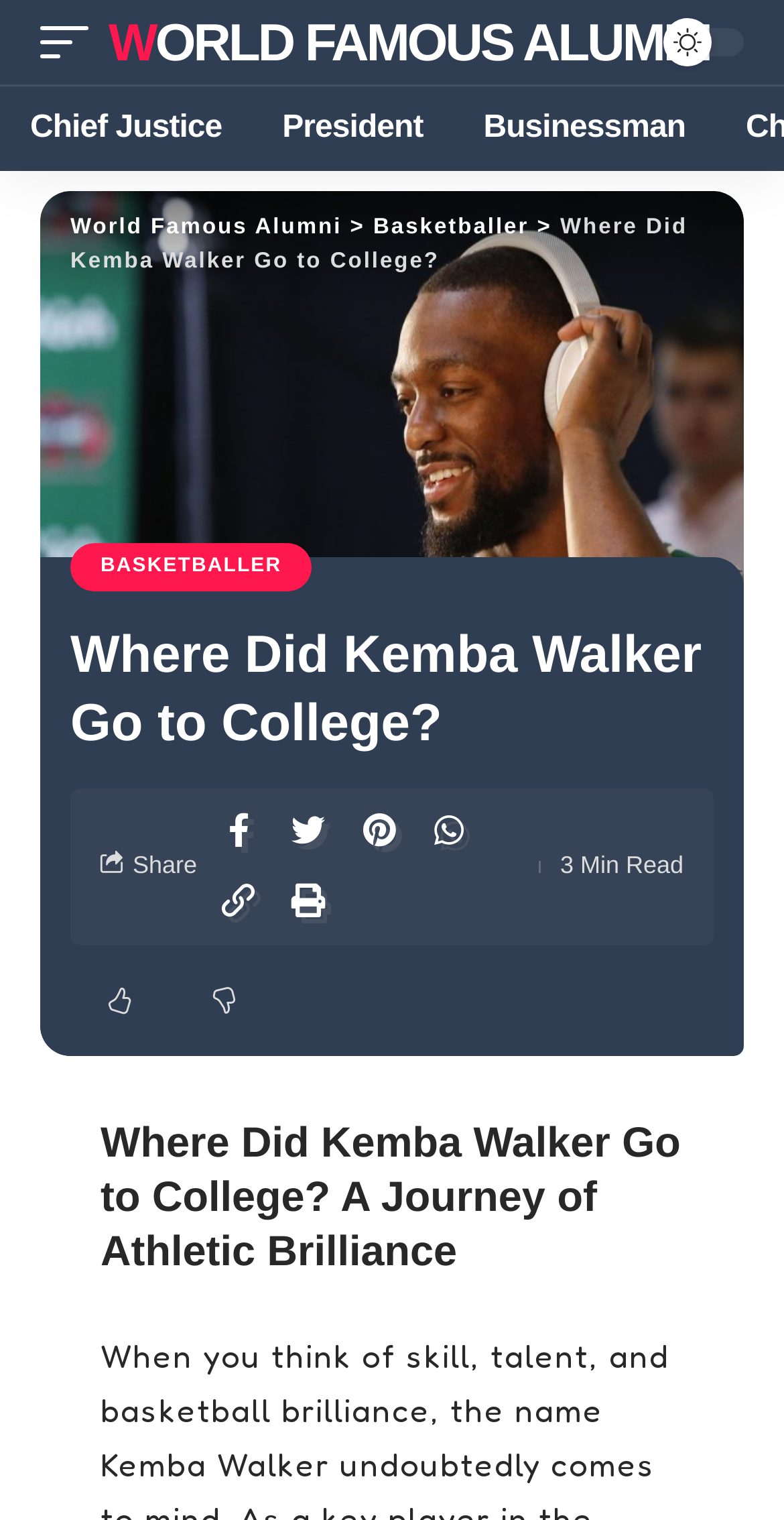Please determine the bounding box coordinates, formatted as (top-left x, top-left y, bottom-right x, bottom-right y), with all values as floating point numbers between 0 and 1. Identify the bounding box of the region described as: aria-label="mobile trigger"

[0.051, 0.0, 0.138, 0.056]